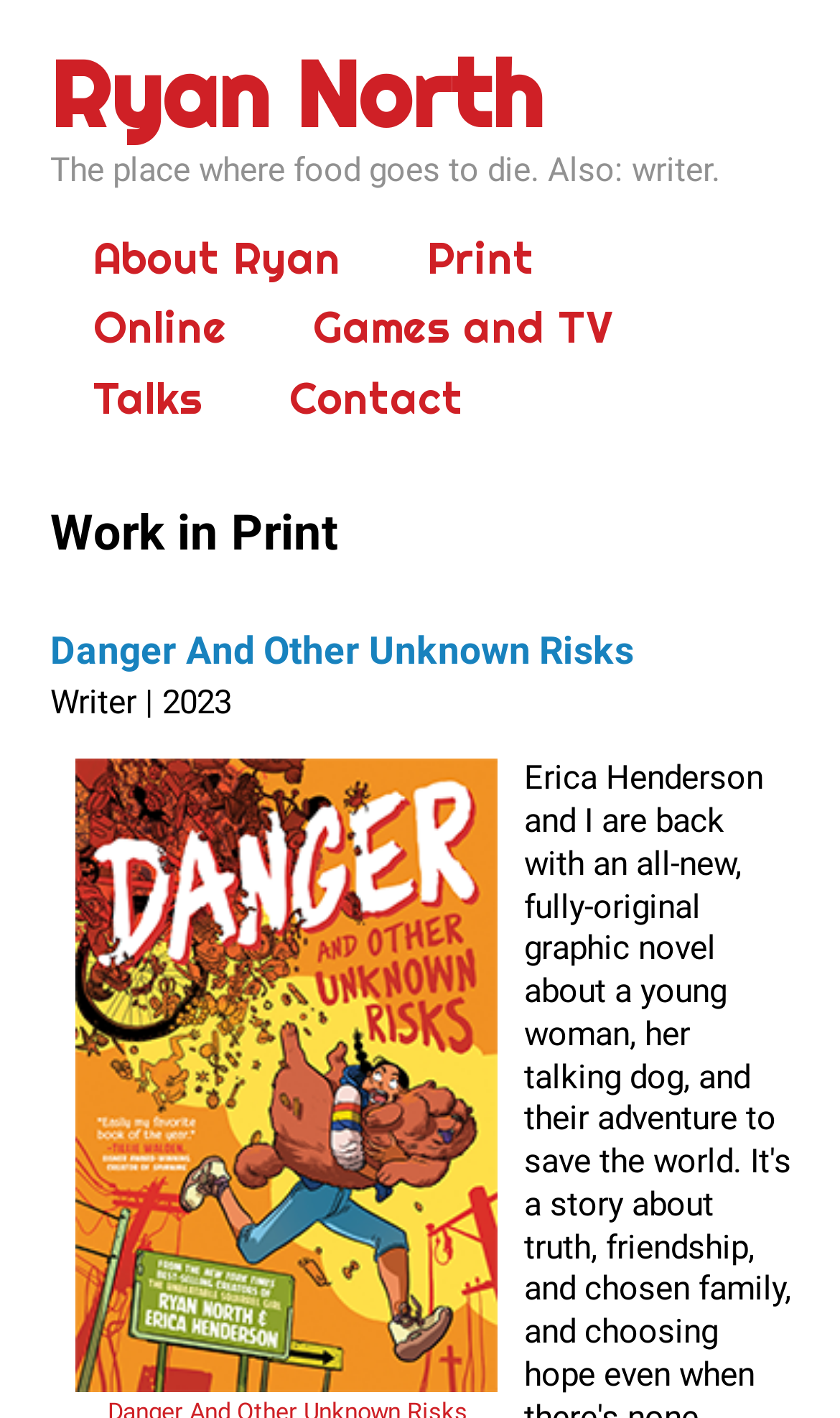Answer the question briefly using a single word or phrase: 
What is the name of the person featured on this website?

Ryan North